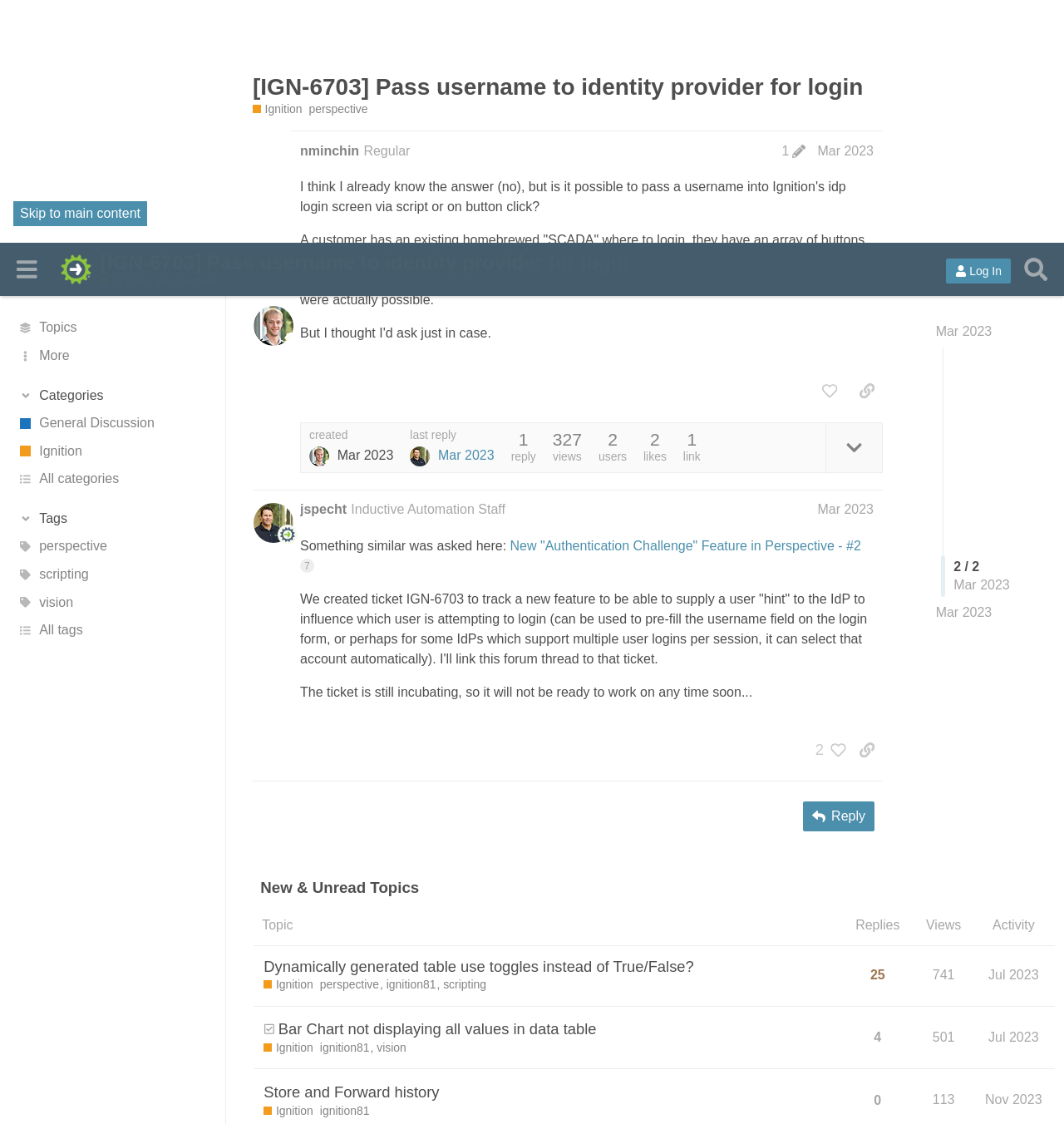Using the provided element description "title="Sidebar"", determine the bounding box coordinates of the UI element.

[0.008, 0.008, 0.042, 0.04]